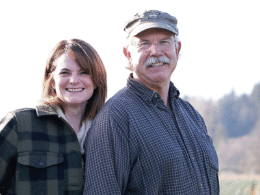Respond to the question below with a single word or phrase: What is the context of this image?

feature on King County farmers